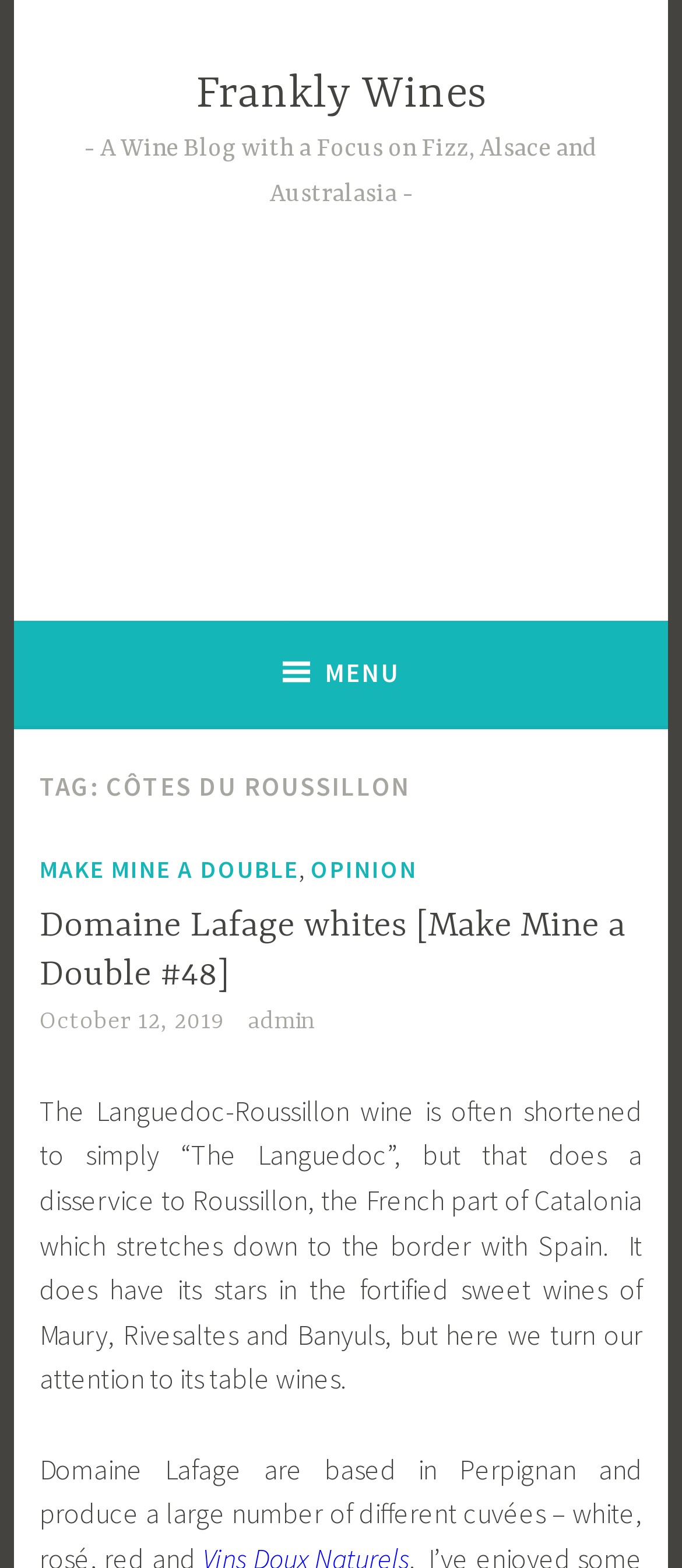Determine the bounding box coordinates of the target area to click to execute the following instruction: "Open the MENU."

[0.414, 0.396, 0.586, 0.463]